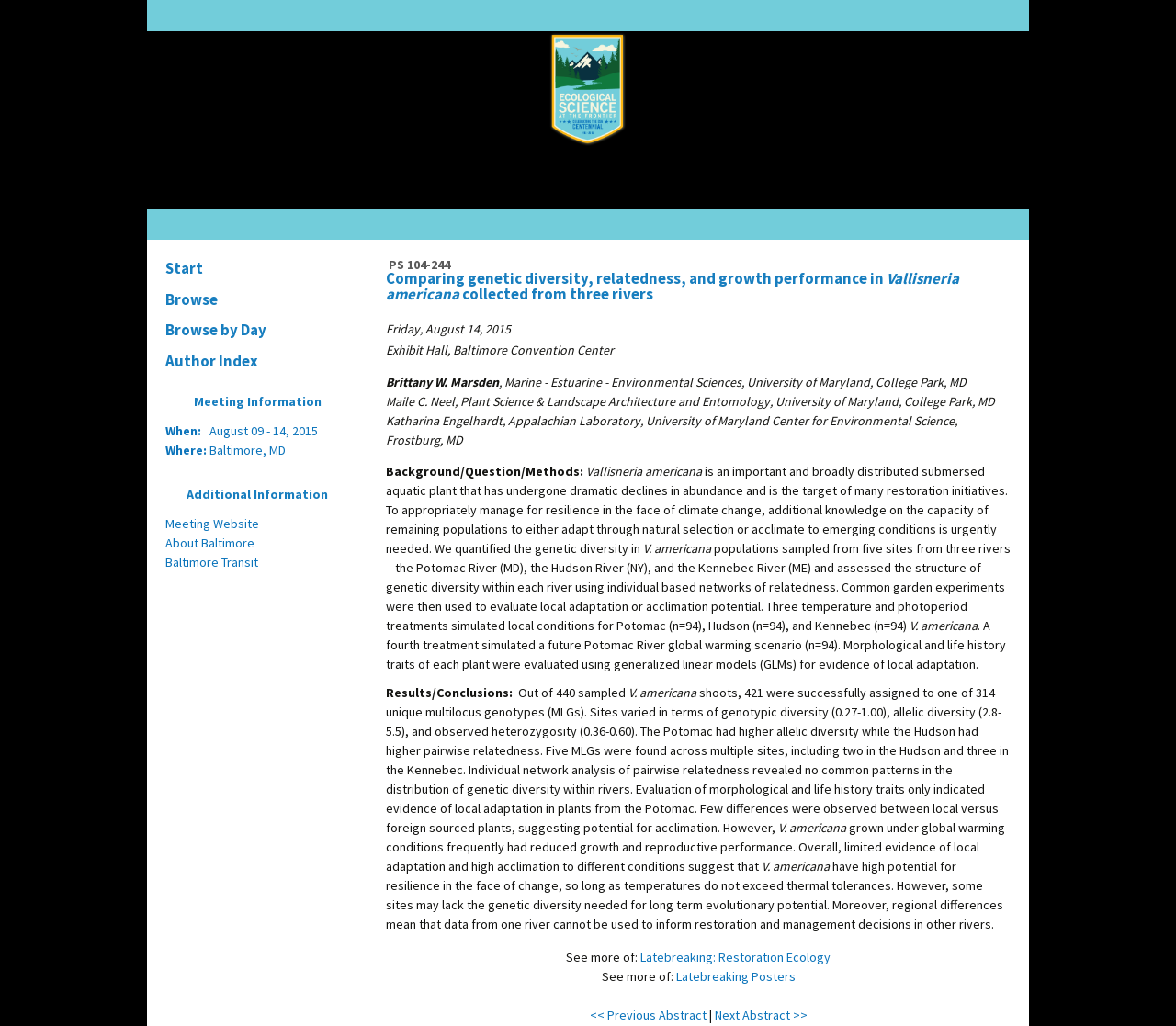Please pinpoint the bounding box coordinates for the region I should click to adhere to this instruction: "Click the 'Next Abstract >>' link".

[0.607, 0.981, 0.686, 0.997]